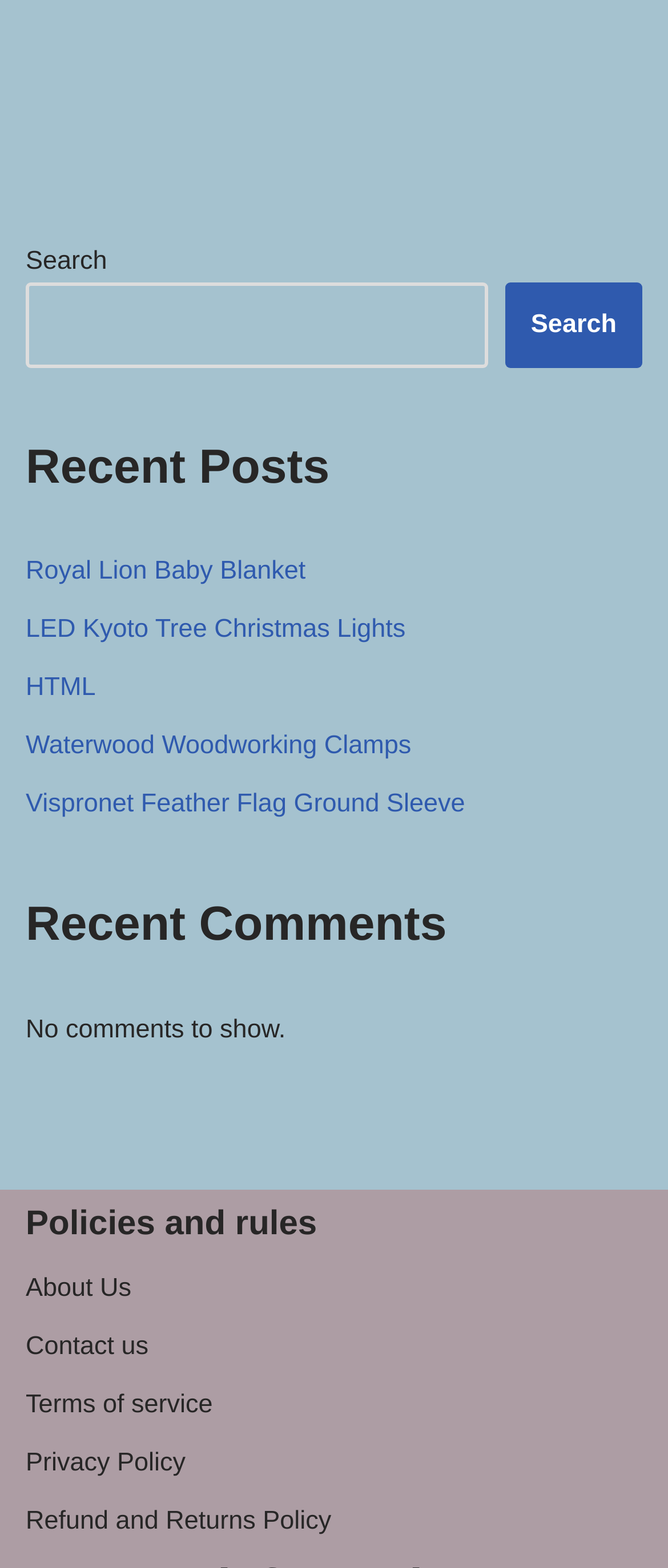Provide a short answer using a single word or phrase for the following question: 
How many headings are there on the webpage?

3